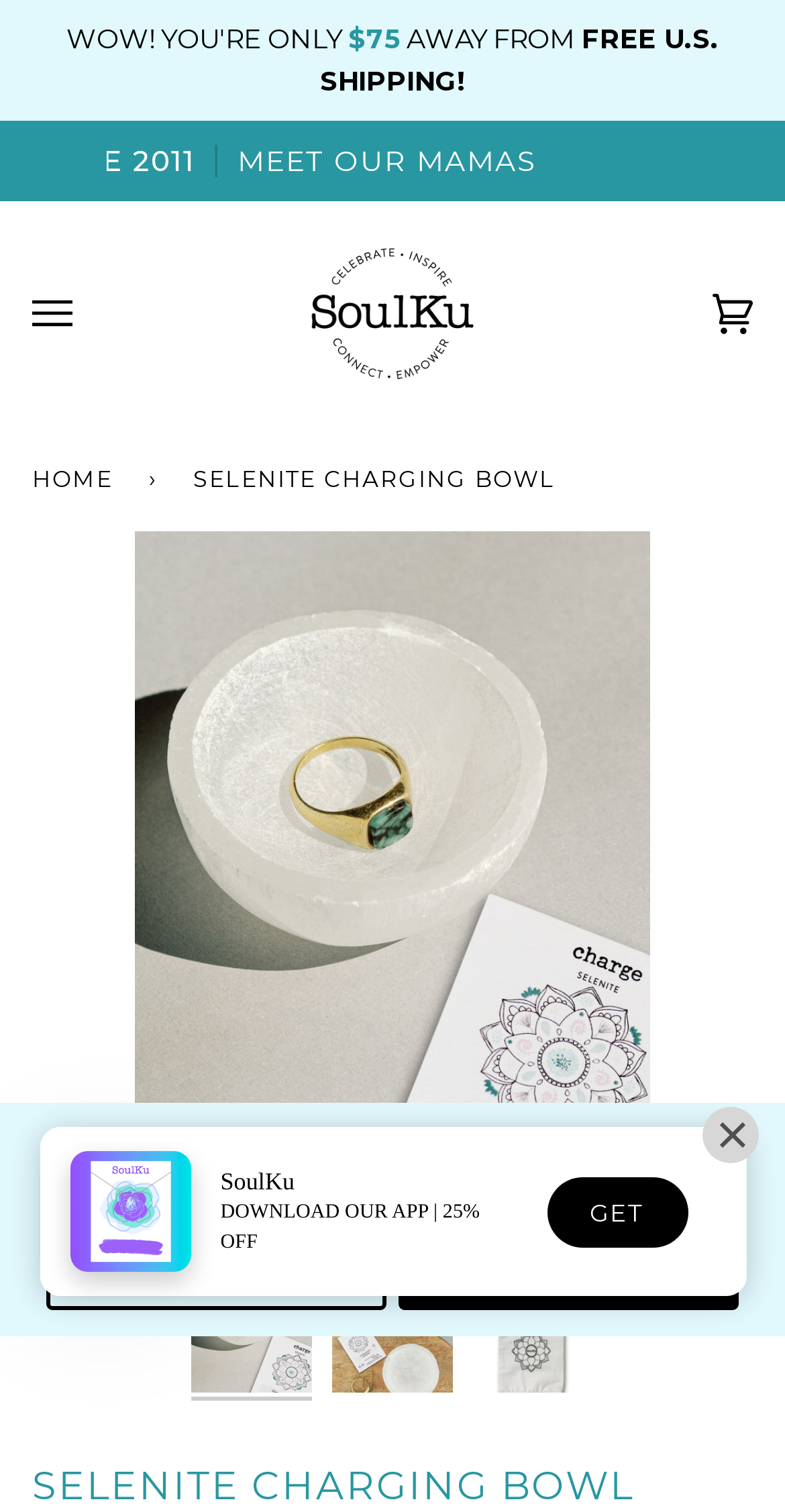What is the name of the website?
Give a one-word or short phrase answer based on the image.

SoulKu